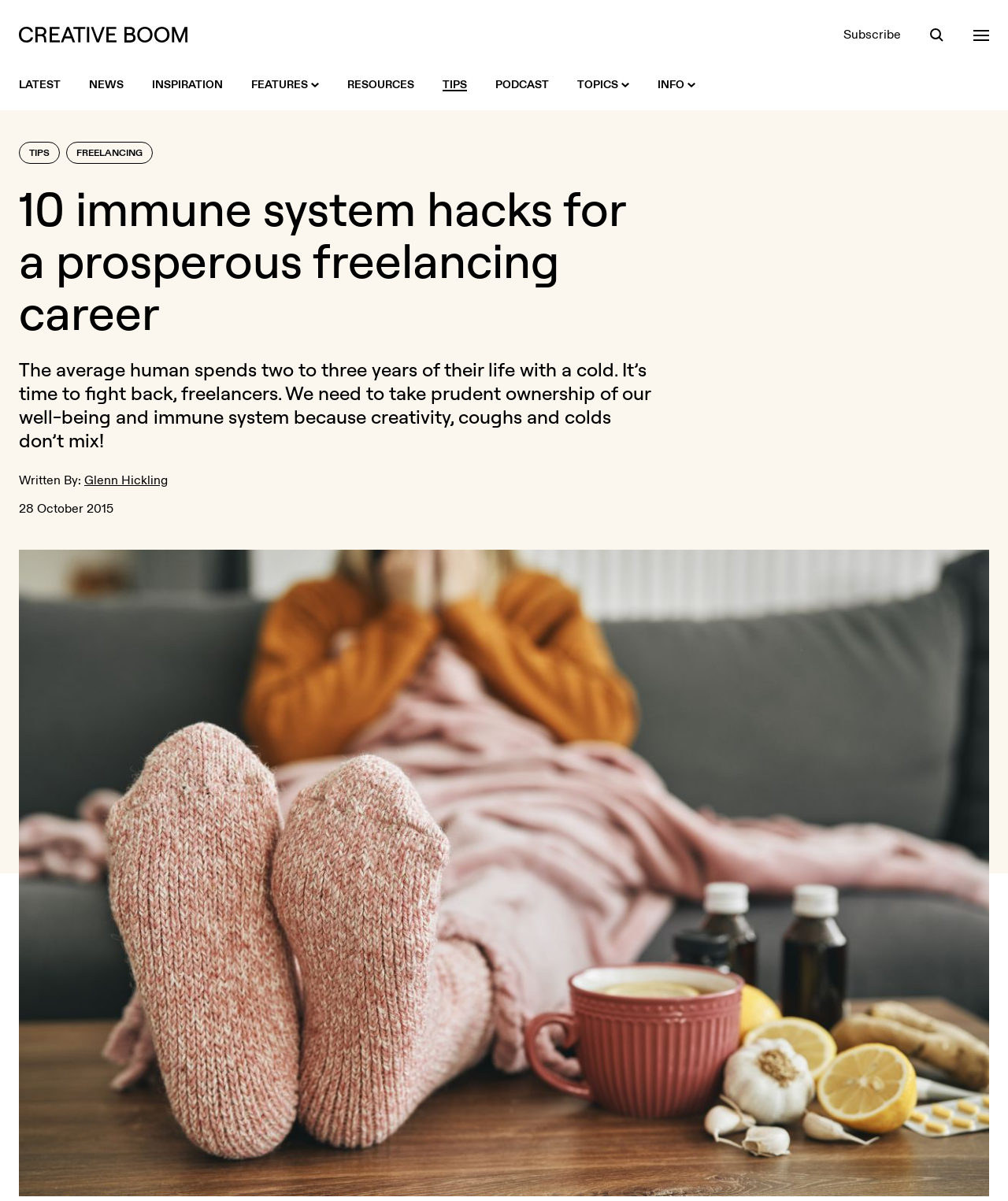Can you specify the bounding box coordinates for the region that should be clicked to fulfill this instruction: "Click the Subscribe link".

[0.837, 0.021, 0.894, 0.037]